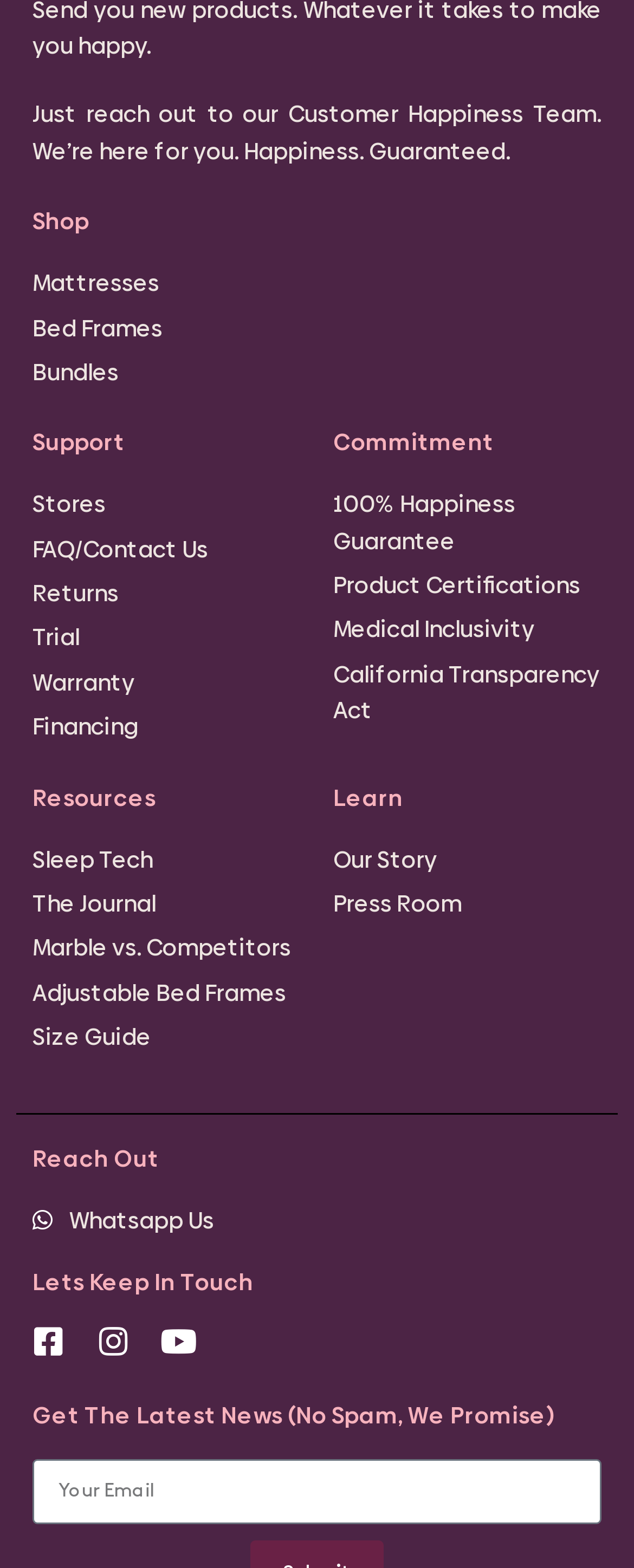Use the details in the image to answer the question thoroughly: 
How can I stay updated with the company's news?

The webpage has a section that says 'Get The Latest News (No Spam, We Promise)' with a textbox to enter an email address. This implies that visitors can subscribe to the company's newsletter to stay updated with the latest news and updates.